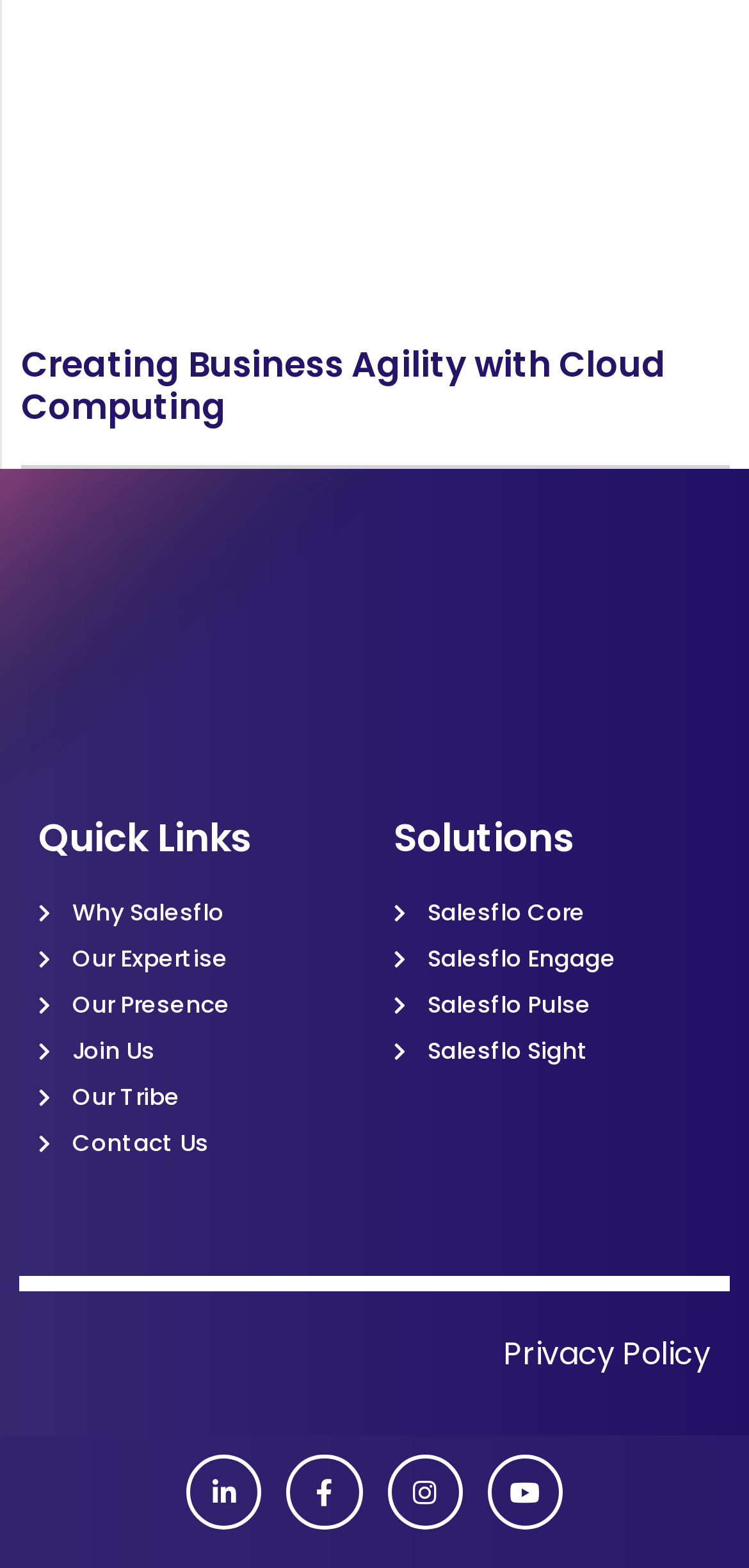Identify the bounding box coordinates of the element to click to follow this instruction: 'Learn about Our Expertise'. Ensure the coordinates are four float values between 0 and 1, provided as [left, top, right, bottom].

[0.051, 0.601, 0.474, 0.623]